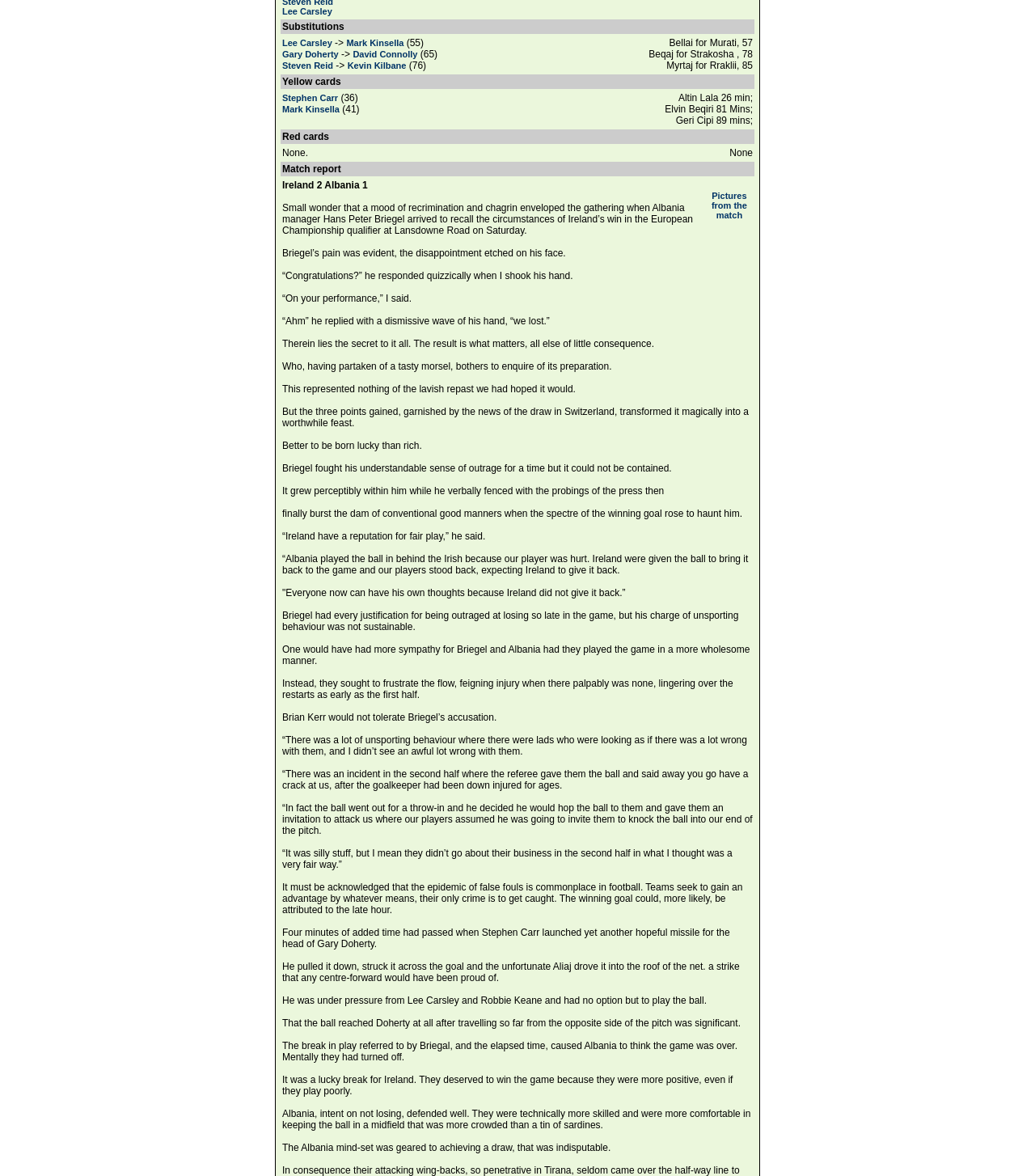For the element described, predict the bounding box coordinates as (top-left x, top-left y, bottom-right x, bottom-right y). All values should be between 0 and 1. Element description: Pictures from the match

[0.687, 0.162, 0.722, 0.187]